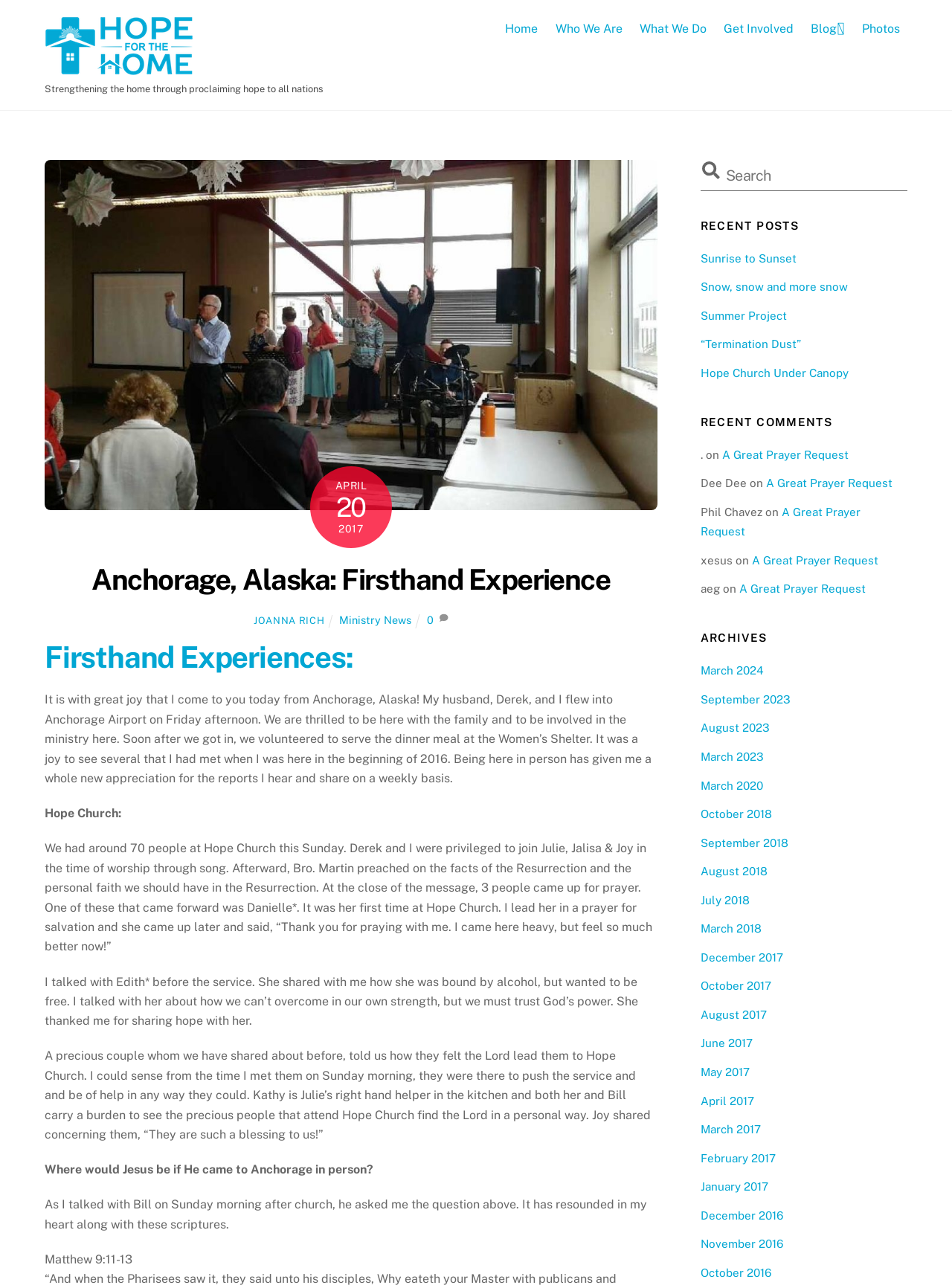What is the location of the author's current trip?
Please provide a single word or phrase as your answer based on the image.

Anchorage, Alaska